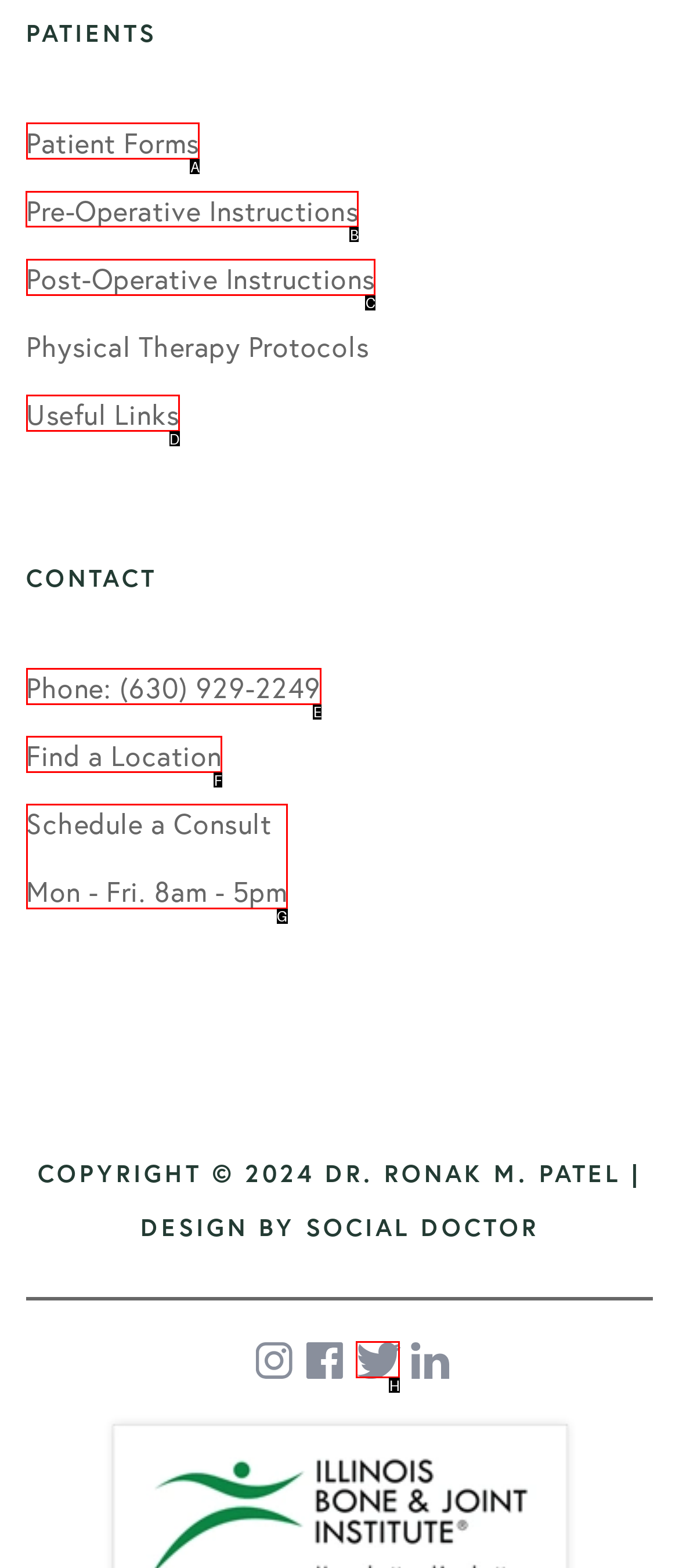Determine which HTML element to click for this task: Get pre-operative instructions Provide the letter of the selected choice.

B